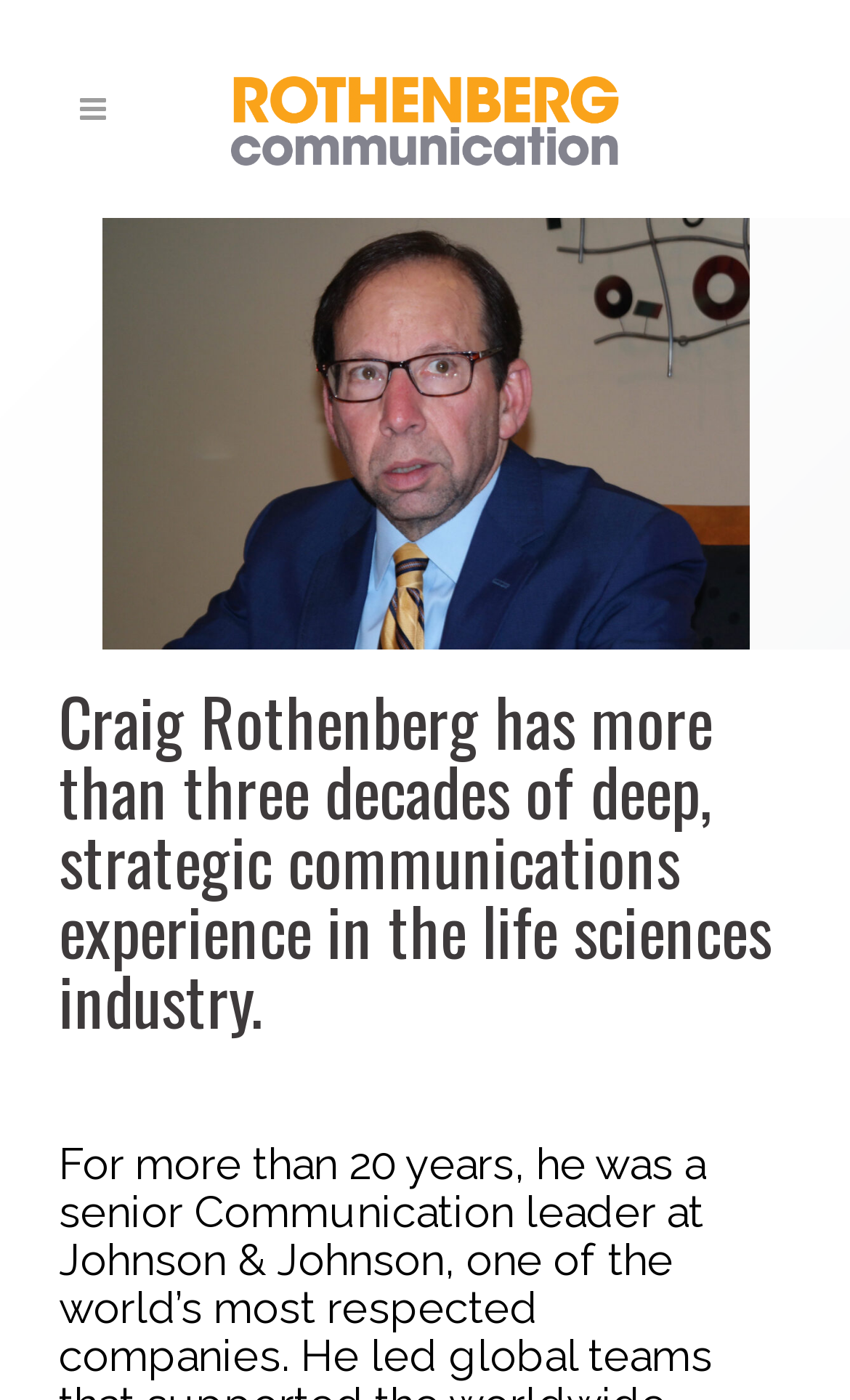Refer to the element description alt="Logo" and identify the corresponding bounding box in the screenshot. Format the coordinates as (top-left x, top-left y, bottom-right x, bottom-right y) with values in the range of 0 to 1.

[0.272, 0.054, 0.728, 0.101]